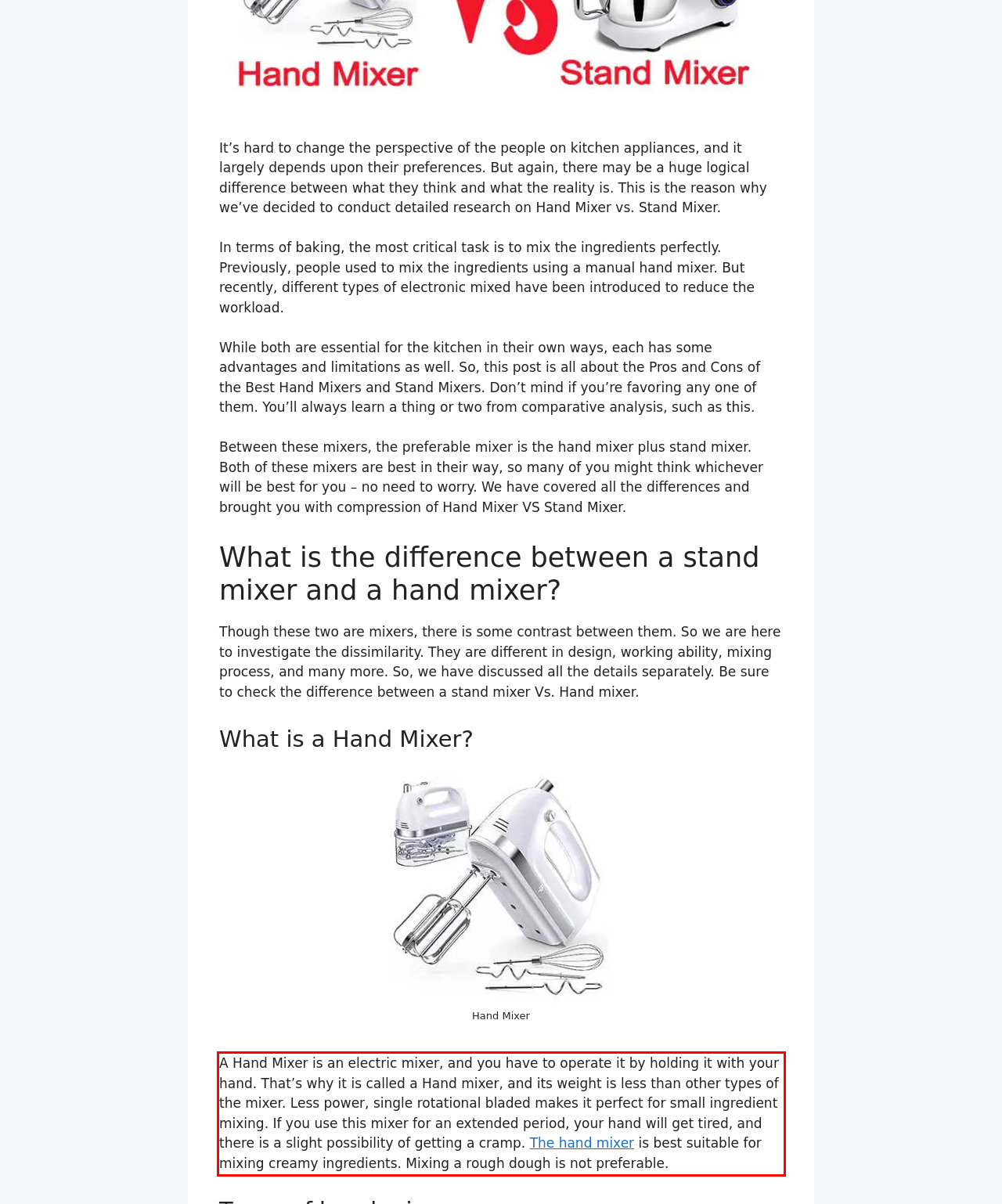Examine the screenshot of the webpage, locate the red bounding box, and generate the text contained within it.

A Hand Mixer is an electric mixer, and you have to operate it by holding it with your hand. That’s why it is called a Hand mixer, and its weight is less than other types of the mixer. Less power, single rotational bladed makes it perfect for small ingredient mixing. If you use this mixer for an extended period, your hand will get tired, and there is a slight possibility of getting a cramp. The hand mixer is best suitable for mixing creamy ingredients. Mixing a rough dough is not preferable.